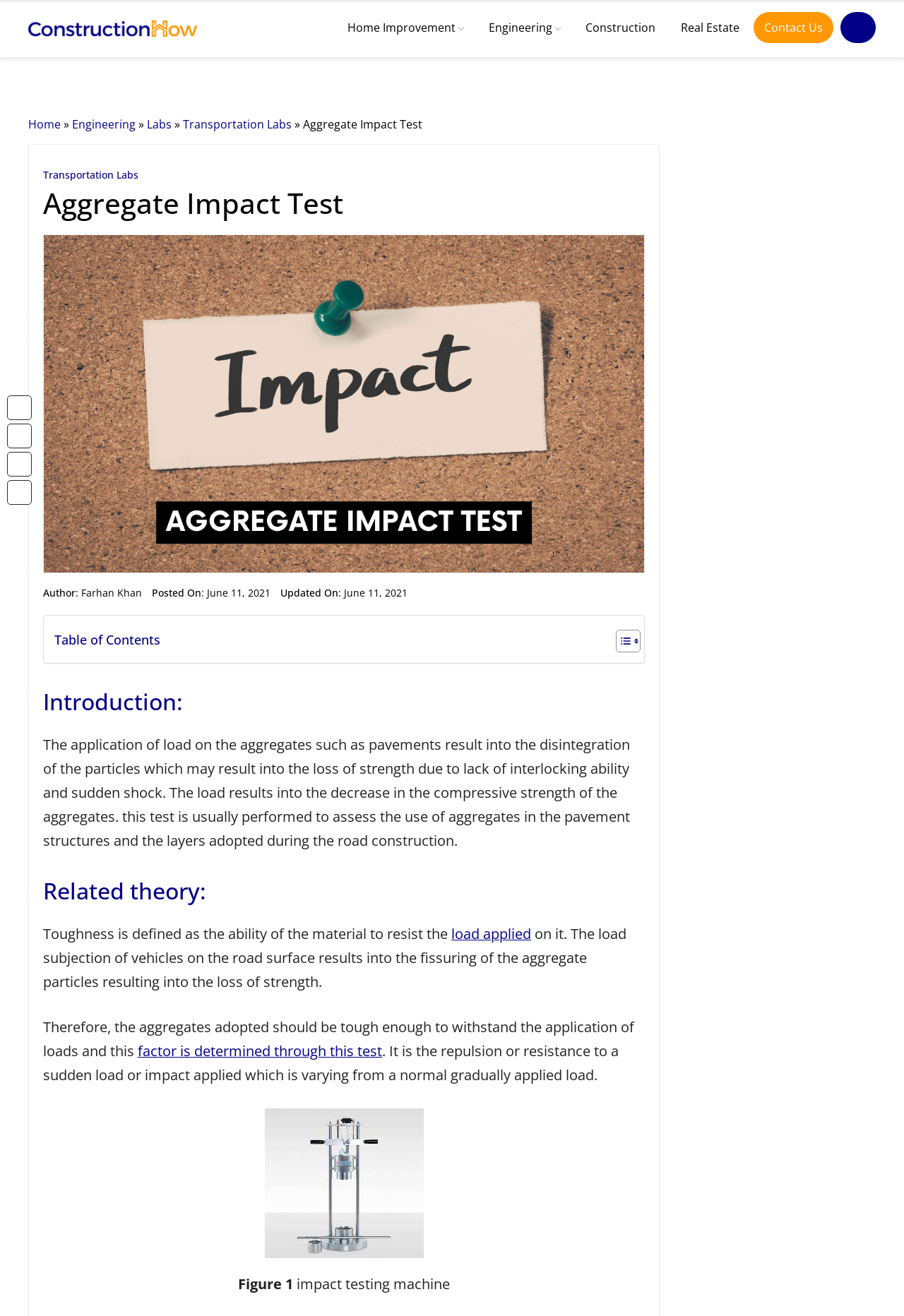What is the purpose of the Aggregate Impact Test?
Refer to the screenshot and respond with a concise word or phrase.

To assess aggregate use in pavement structures